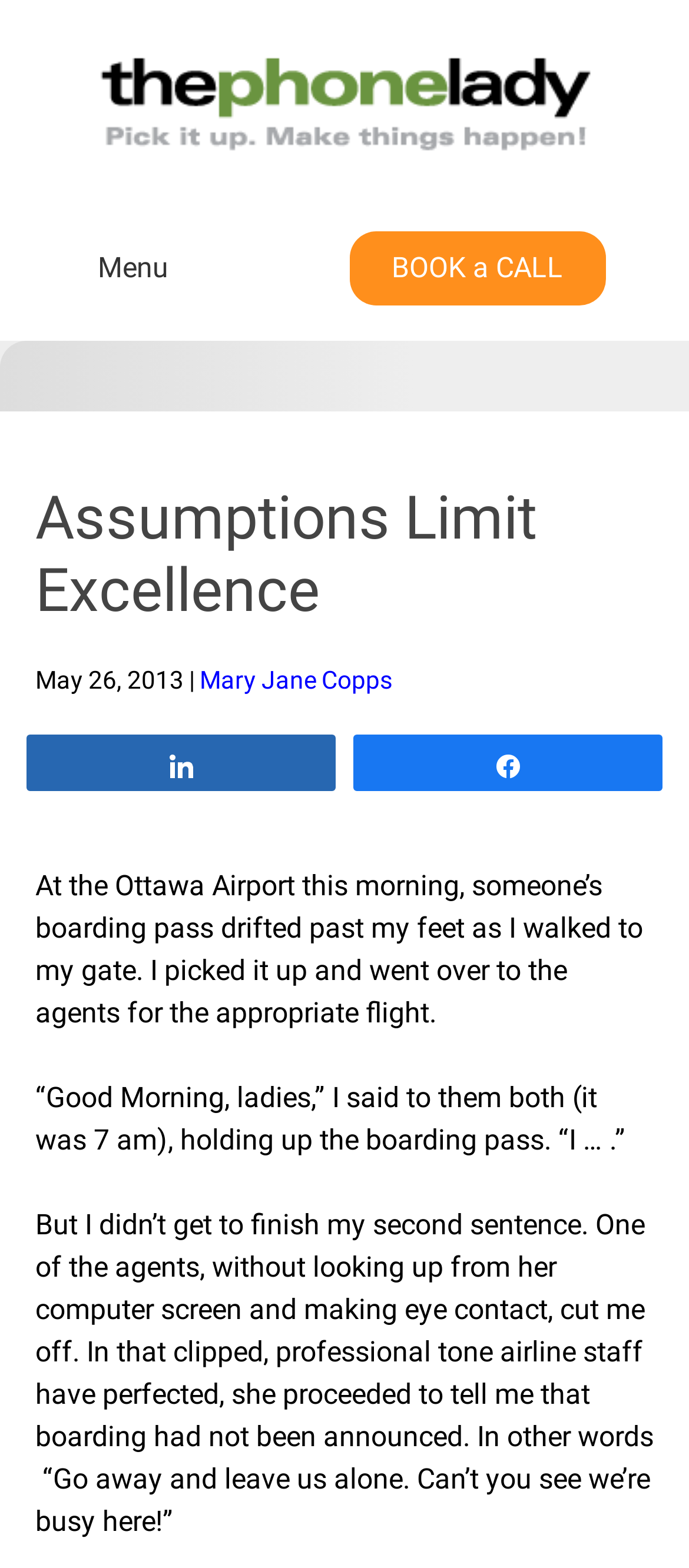Identify the main title of the webpage and generate its text content.

Assumptions Limit Excellence